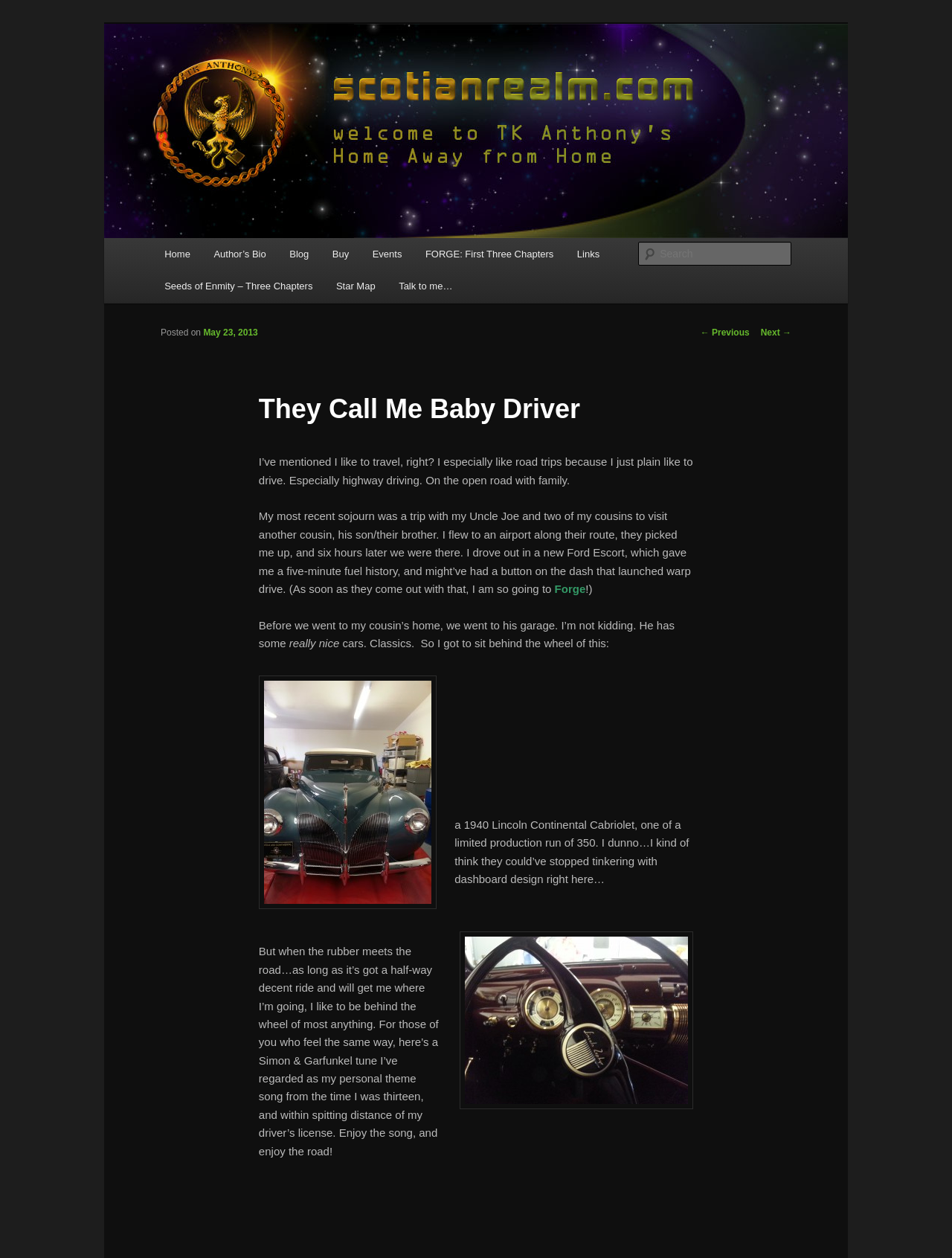Please identify the bounding box coordinates of the region to click in order to complete the task: "Click on the link 'Forge'". The coordinates must be four float numbers between 0 and 1, specified as [left, top, right, bottom].

[0.582, 0.463, 0.615, 0.473]